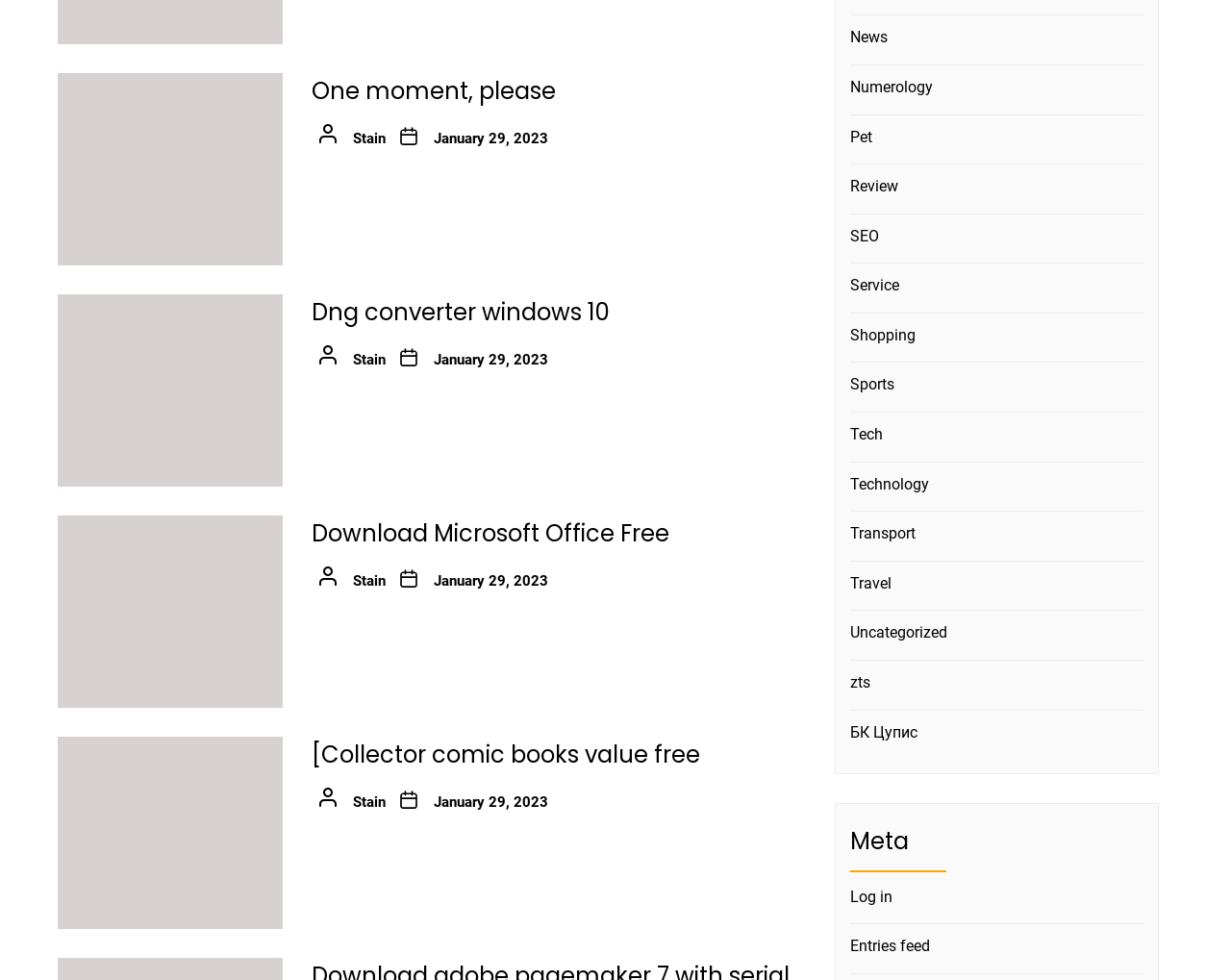Provide the bounding box coordinates of the HTML element described as: "January 29, 2023". The bounding box coordinates should be four float numbers between 0 and 1, i.e., [left, top, right, bottom].

[0.352, 0.358, 0.445, 0.376]